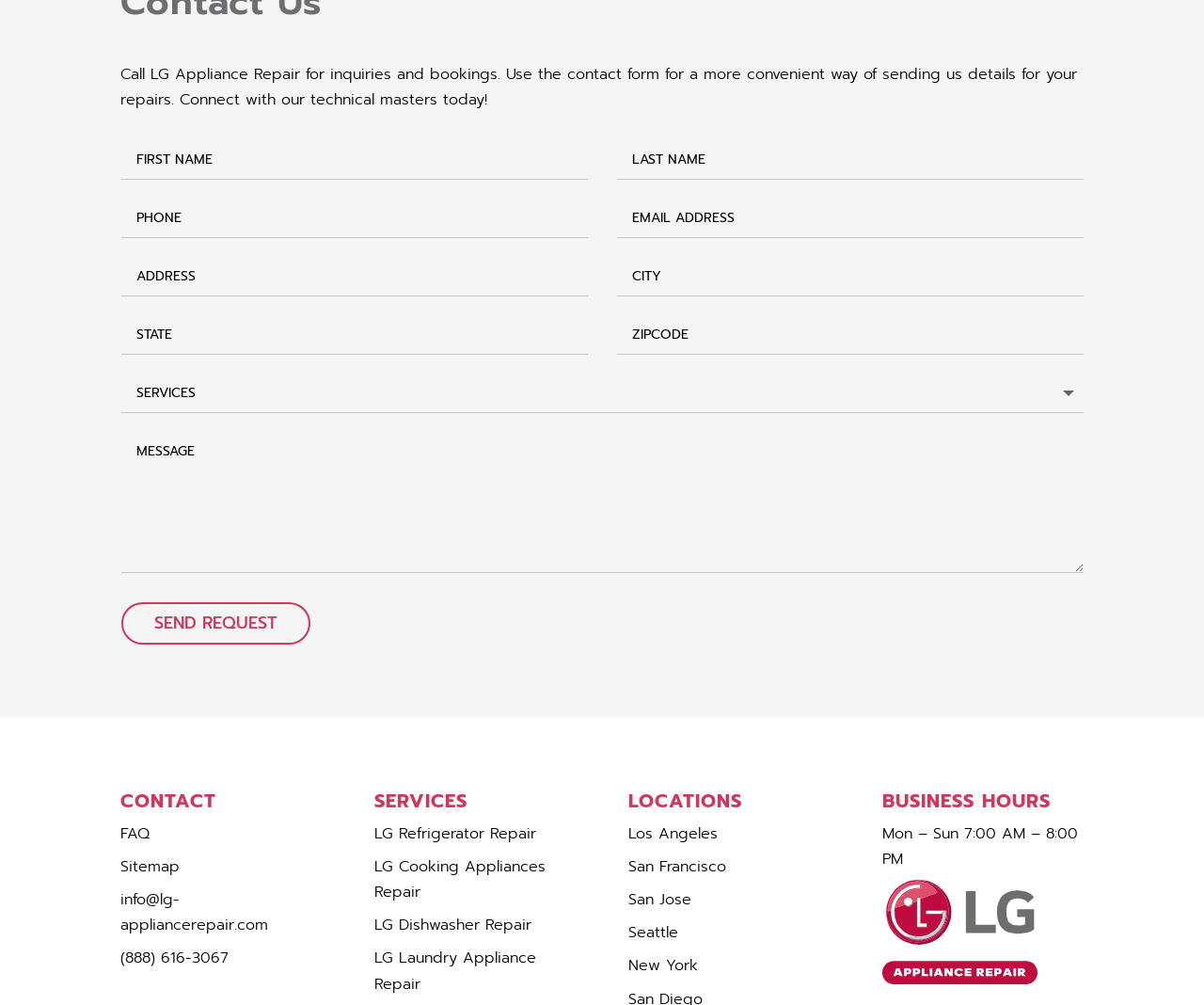Based on the image, please elaborate on the answer to the following question:
How many textboxes are available in the contact form?

There are 8 textboxes available in the contact form, which can be identified by their UI element types and bounding box coordinates.